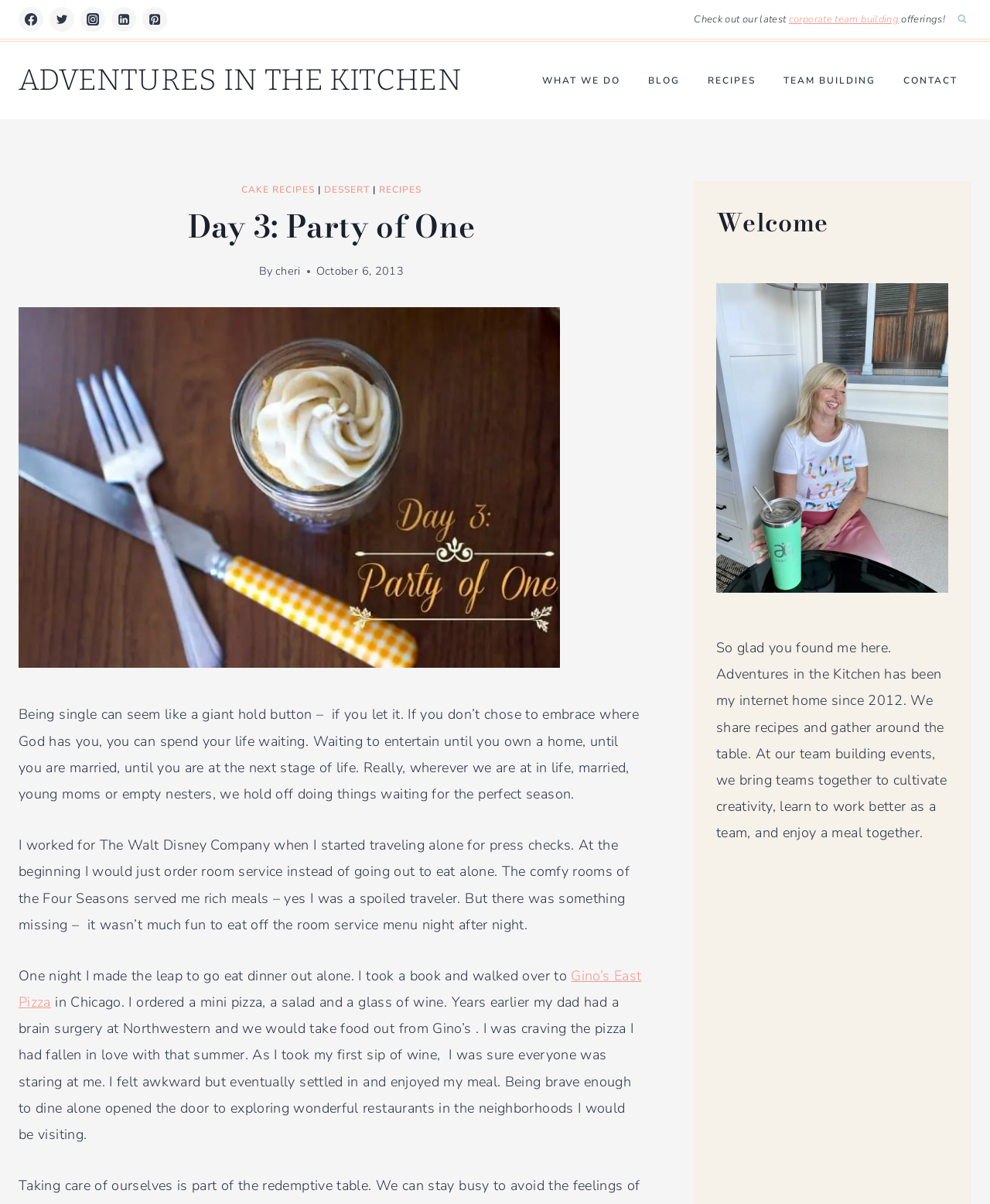Generate a thorough caption detailing the webpage content.

This webpage is about "Adventures in the Kitchen" and features a blog post titled "Day 3: Party of One". At the top of the page, there are social media links to Facebook, Twitter, Instagram, LinkedIn, and Pinterest, each accompanied by an image. Below these links, there is a call-to-action to check out the latest corporate team building offerings.

The main content of the page is divided into two sections. On the left side, there is a navigation menu with links to "WHAT WE DO", "BLOG", "RECIPES", "TEAM BUILDING", and "CONTACT". Below the navigation menu, there is a header section with links to "CAKE RECIPES", "DESSERT", and "RECIPES". The title of the blog post "Day 3: Party of One" is displayed prominently, along with the author's name "cheri" and the date "October 6, 2013".

On the right side of the page, there is a large image related to the blog post, followed by a series of paragraphs discussing the importance of embracing one's current situation and not waiting for the perfect season to do things. The text shares a personal anecdote about the author's experience of dining alone for the first time and how it opened up new opportunities for exploring restaurants.

Below the blog post, there is a section titled "Welcome" with an image of the author sitting at a table. The text in this section introduces the website "Adventures in the Kitchen" and its purpose of sharing recipes and hosting team building events. At the very bottom of the page, there is a "Scroll to top" button.